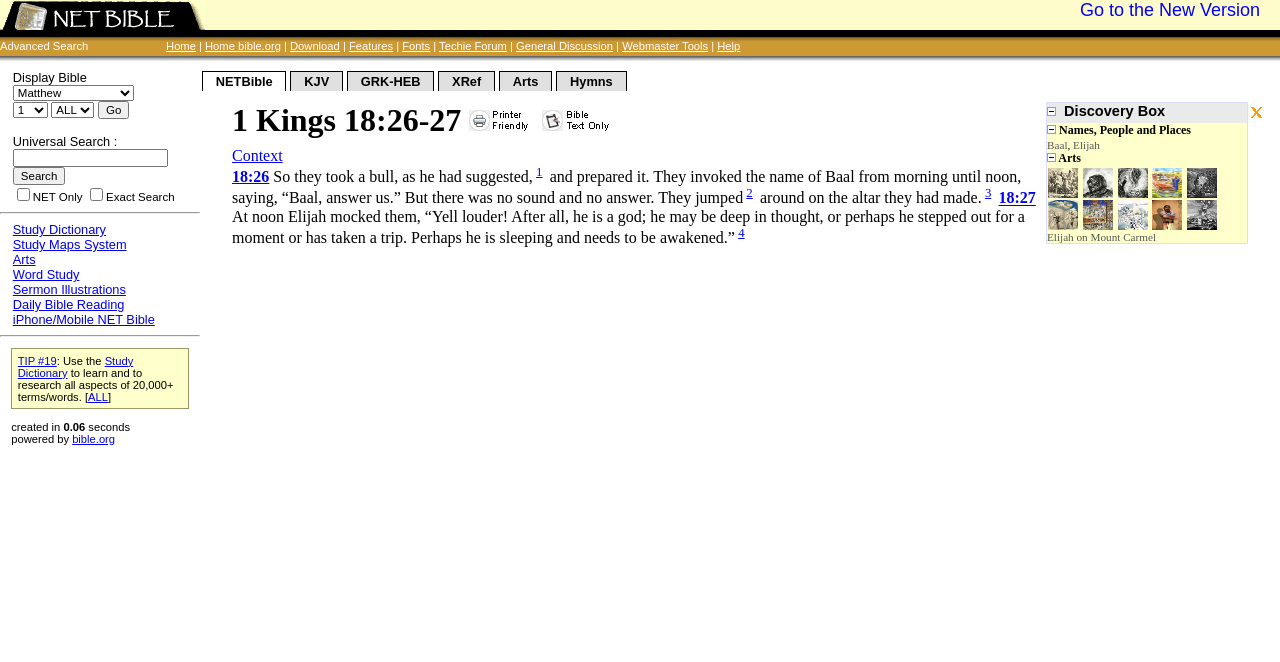Identify the bounding box coordinates of the section to be clicked to complete the task described by the following instruction: "Search for a Bible text". The coordinates should be four float numbers between 0 and 1, formatted as [left, top, right, bottom].

[0.01, 0.225, 0.131, 0.252]